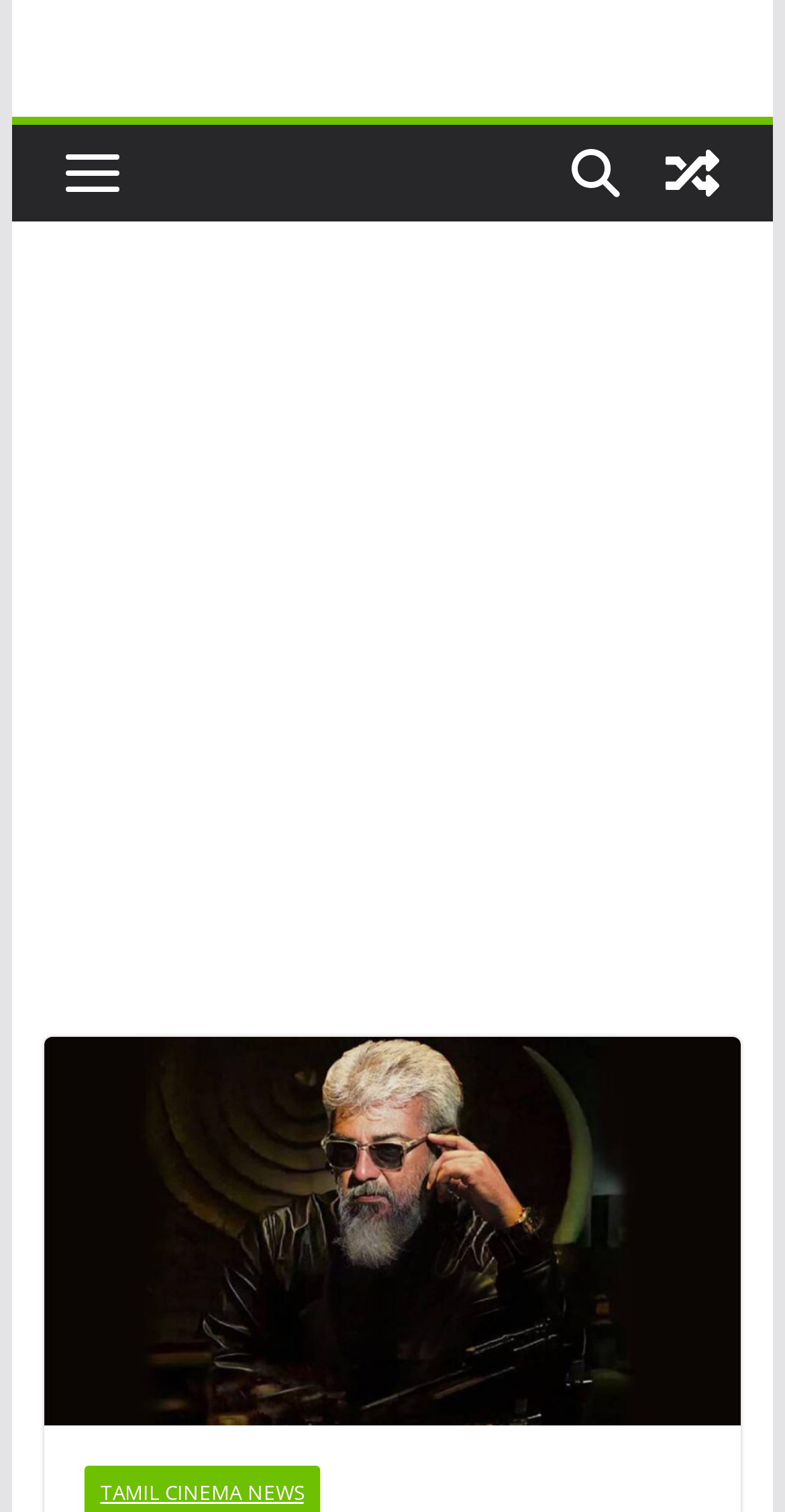Find the bounding box coordinates for the UI element whose description is: "parent_node: The Worst Terrible Advice". The coordinates should be four float numbers between 0 and 1, in the format [left, top, right, bottom].

None